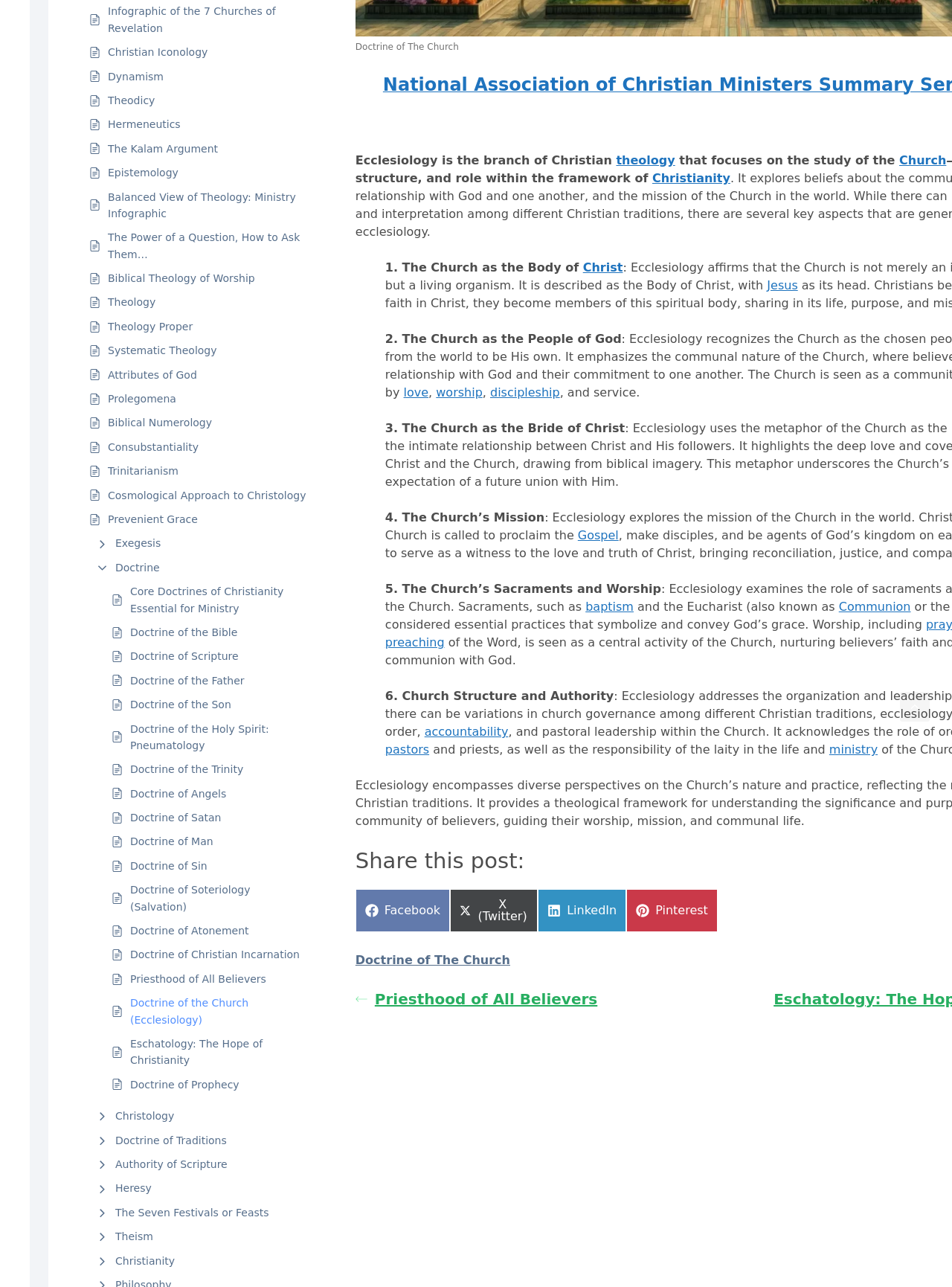Based on the element description Eschatology: The Hope of Christianity, identify the bounding box of the UI element in the given webpage screenshot. The coordinates should be in the format (top-left x, top-left y, bottom-right x, bottom-right y) and must be between 0 and 1.

[0.137, 0.805, 0.323, 0.831]